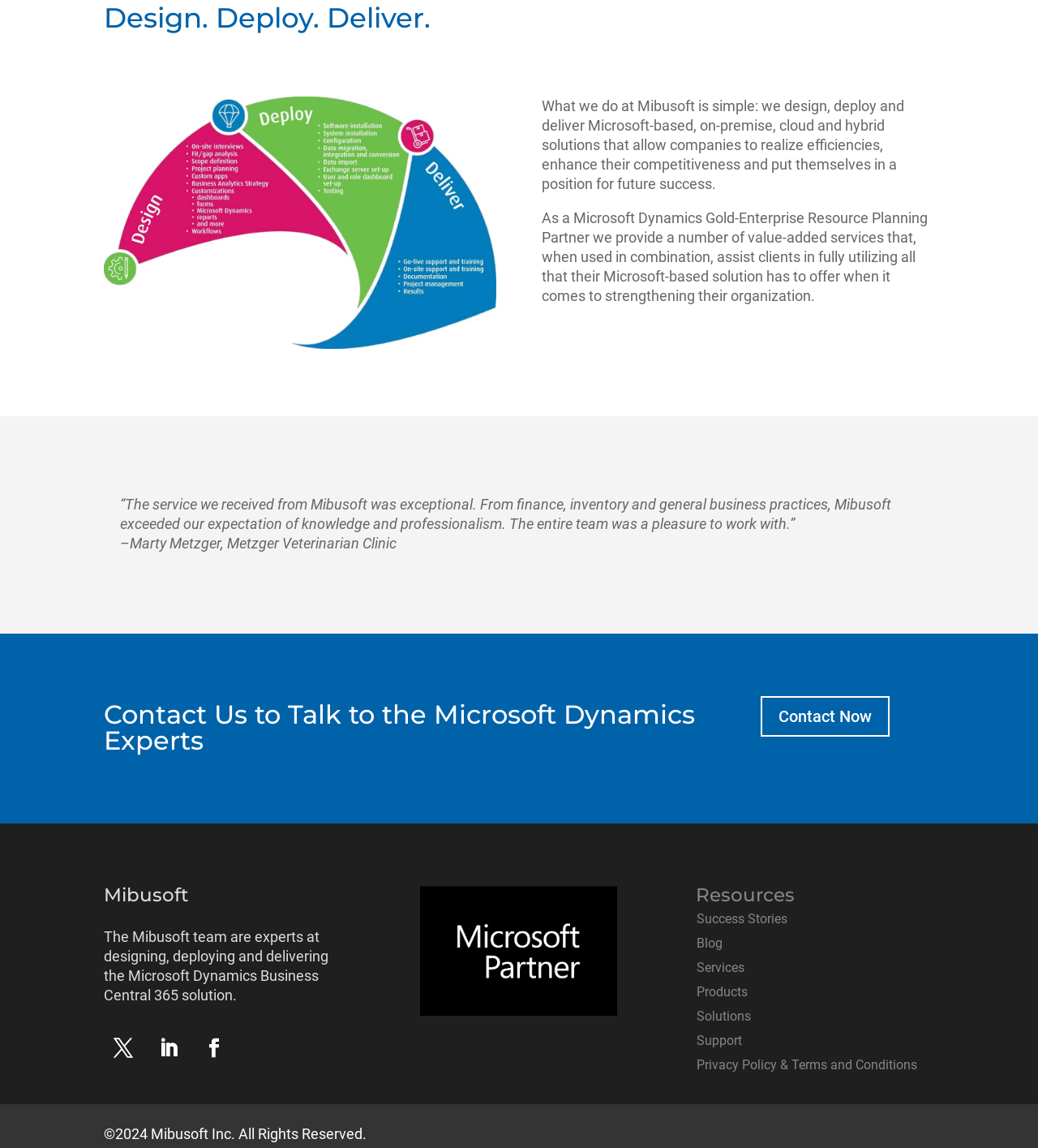Please find the bounding box coordinates of the section that needs to be clicked to achieve this instruction: "Go to the 'Blog' page".

[0.671, 0.817, 0.696, 0.833]